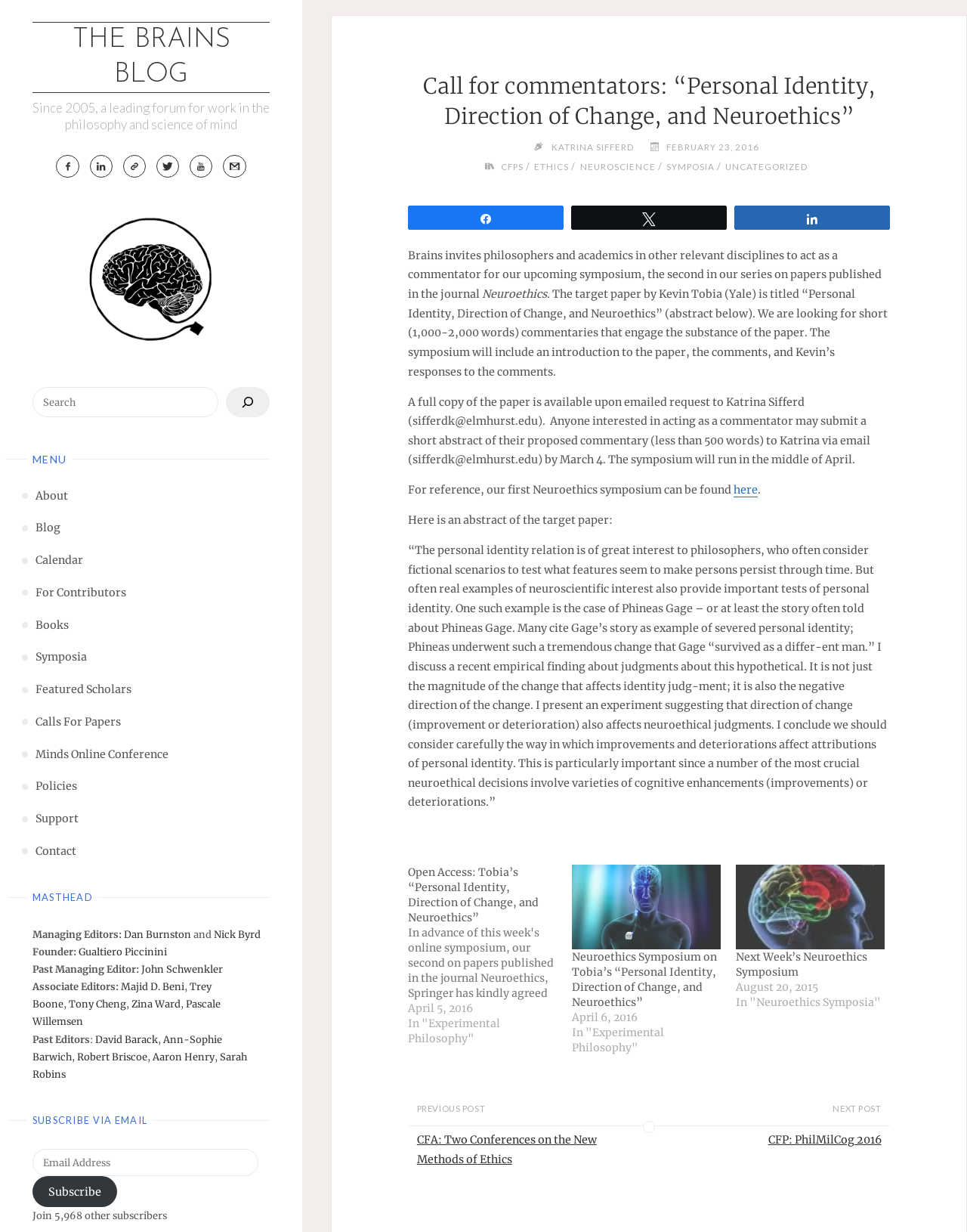Please identify the coordinates of the bounding box that should be clicked to fulfill this instruction: "Click on the 'About' link".

[0.037, 0.389, 0.07, 0.416]